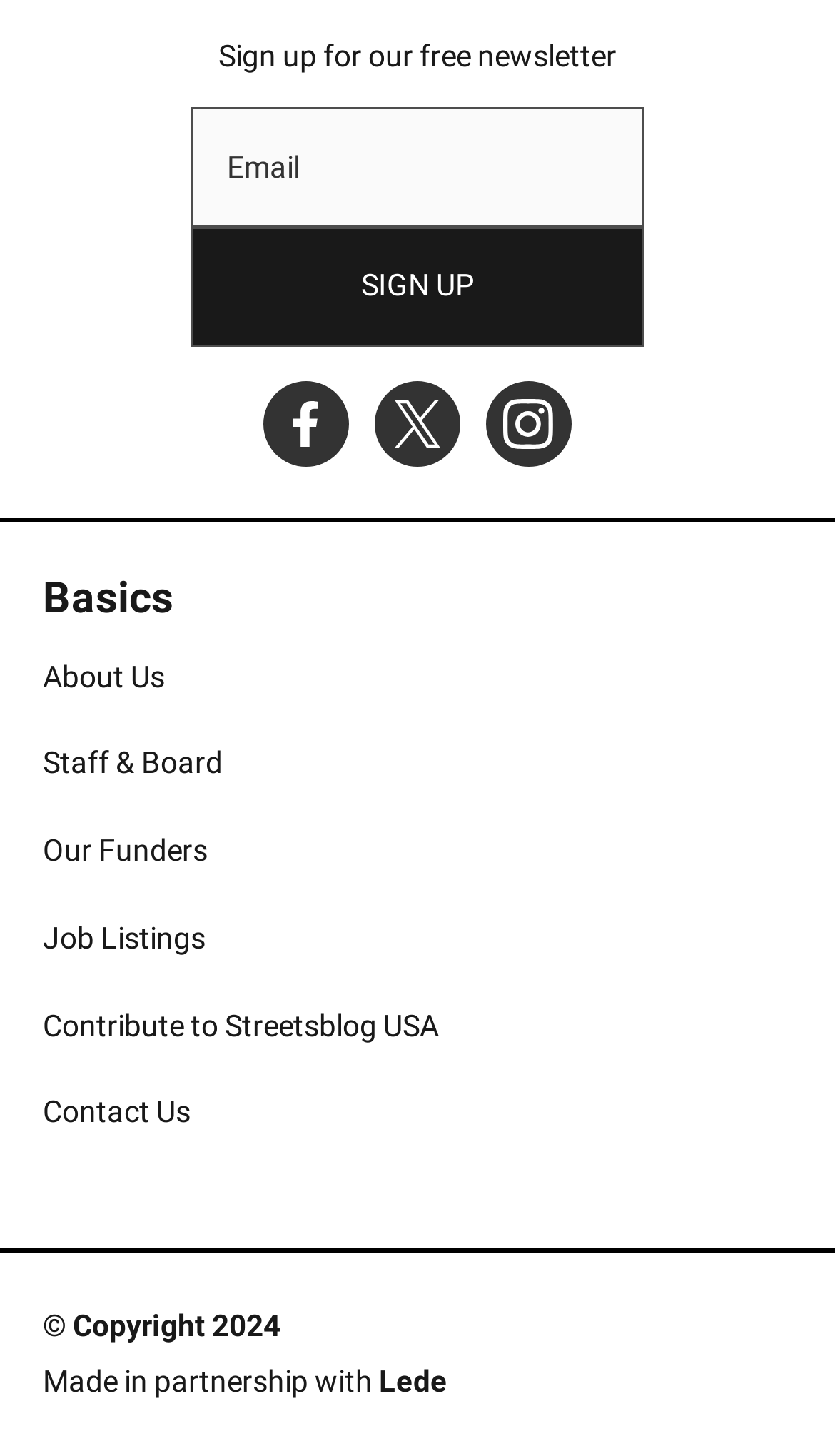Answer this question using a single word or a brief phrase:
How many navigation links are present under 'Basics'?

6